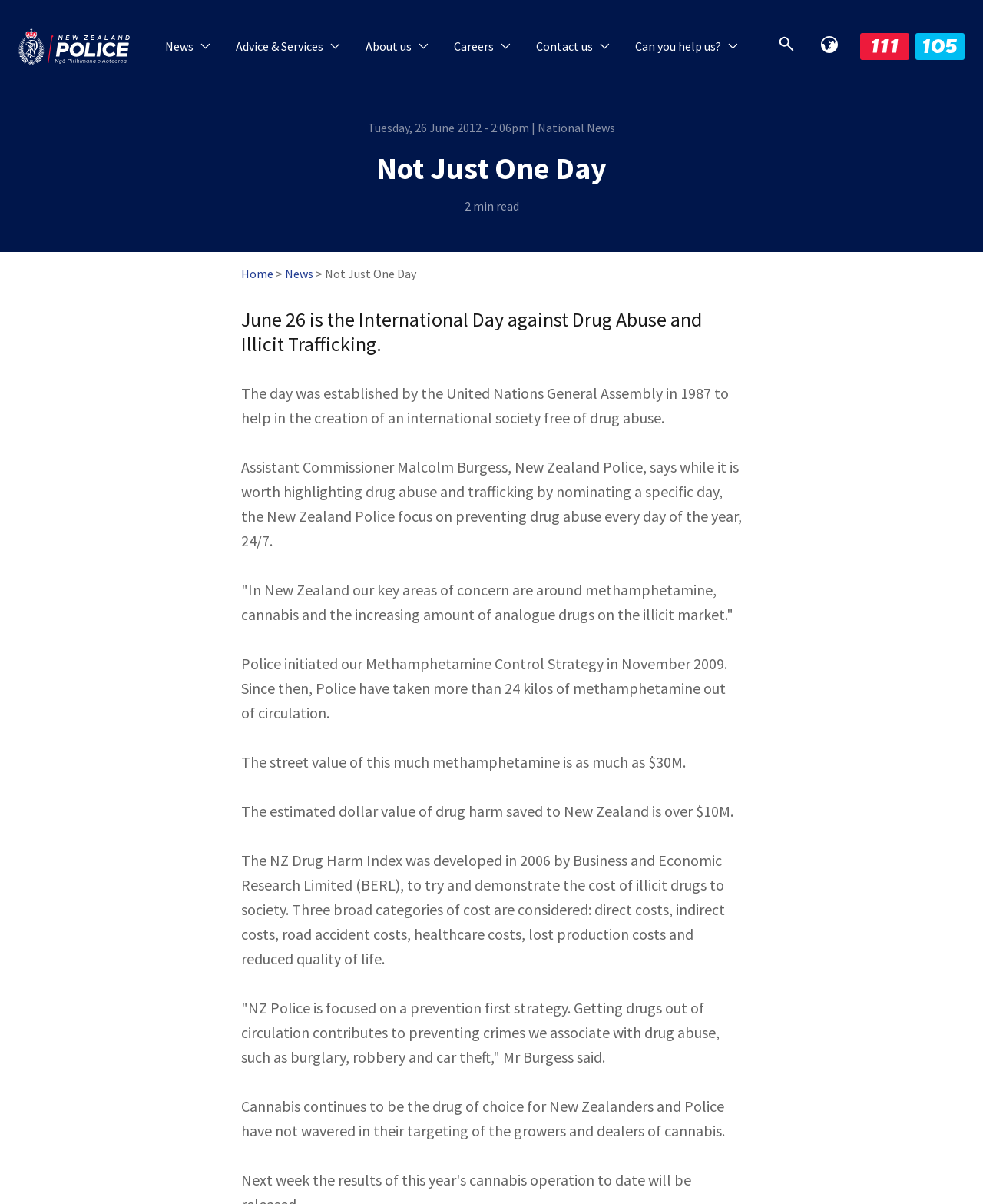Please locate the bounding box coordinates of the element's region that needs to be clicked to follow the instruction: "Click the 'About us' link". The bounding box coordinates should be provided as four float numbers between 0 and 1, i.e., [left, top, right, bottom].

[0.359, 0.02, 0.449, 0.056]